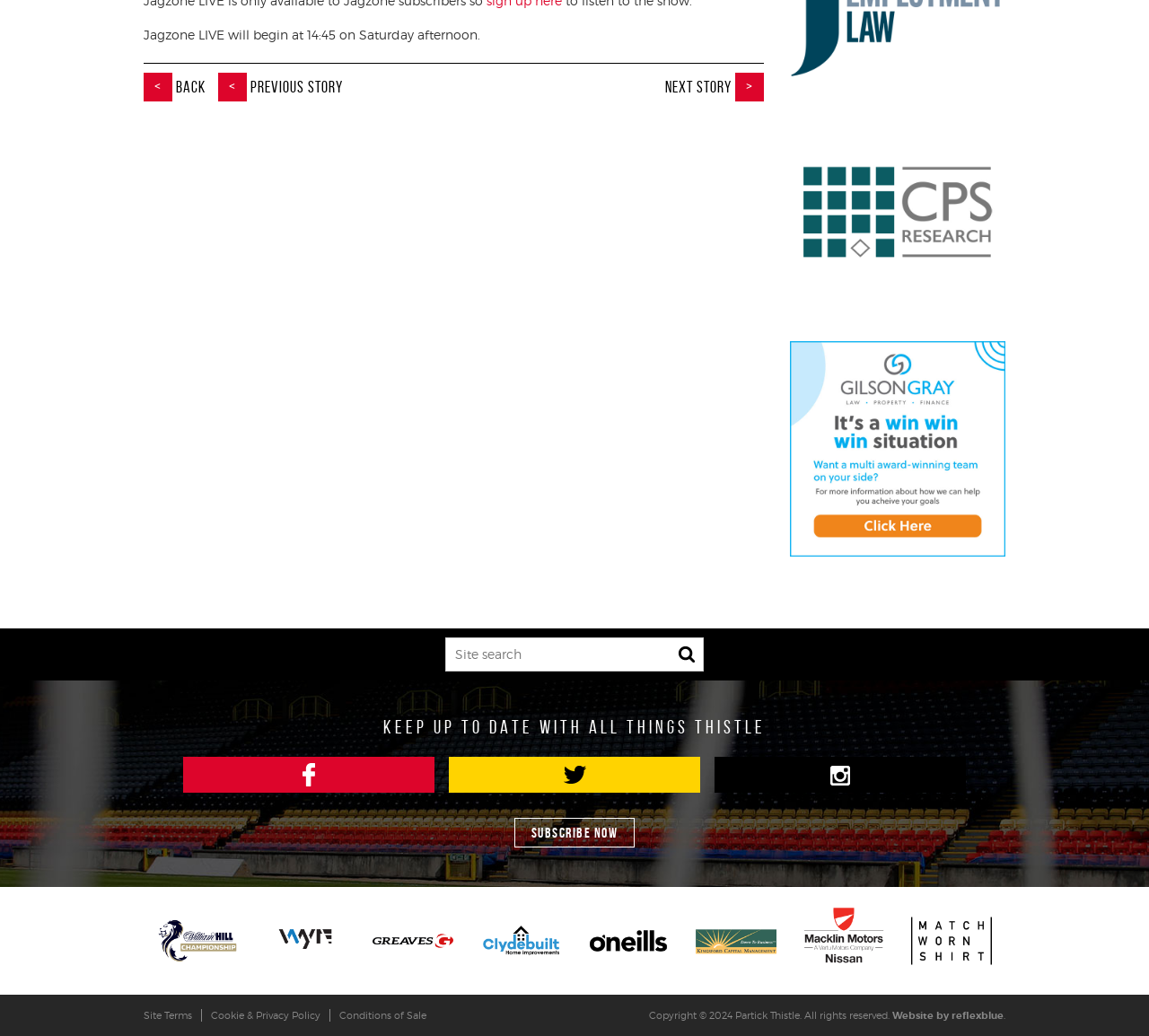Find and provide the bounding box coordinates for the UI element described with: "alt="Partick Thistle FC"".

[0.699, 0.869, 0.77, 0.947]